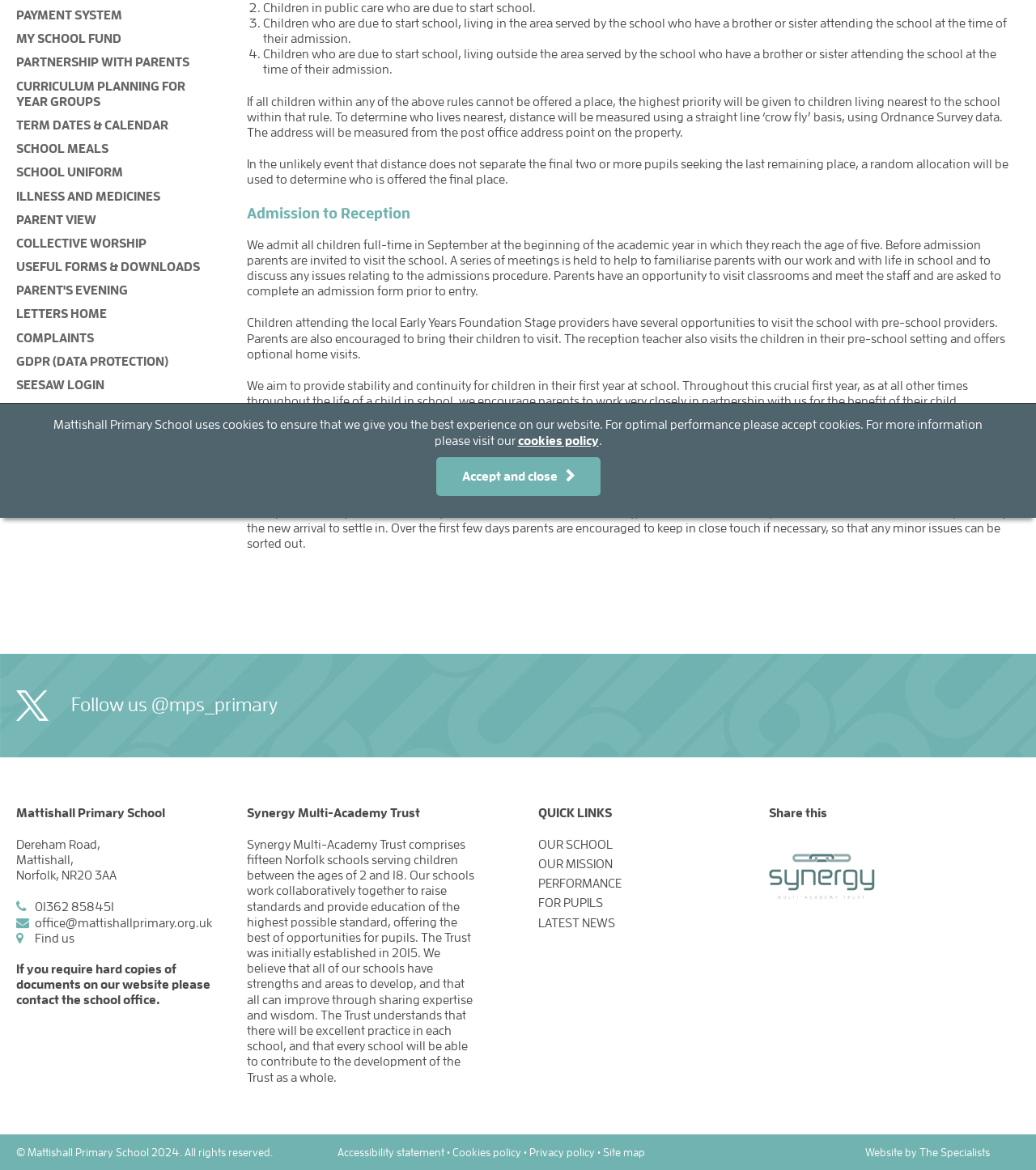Determine the bounding box coordinates for the HTML element mentioned in the following description: "Music". The coordinates should be a list of four floats ranging from 0 to 1, represented as [left, top, right, bottom].

None